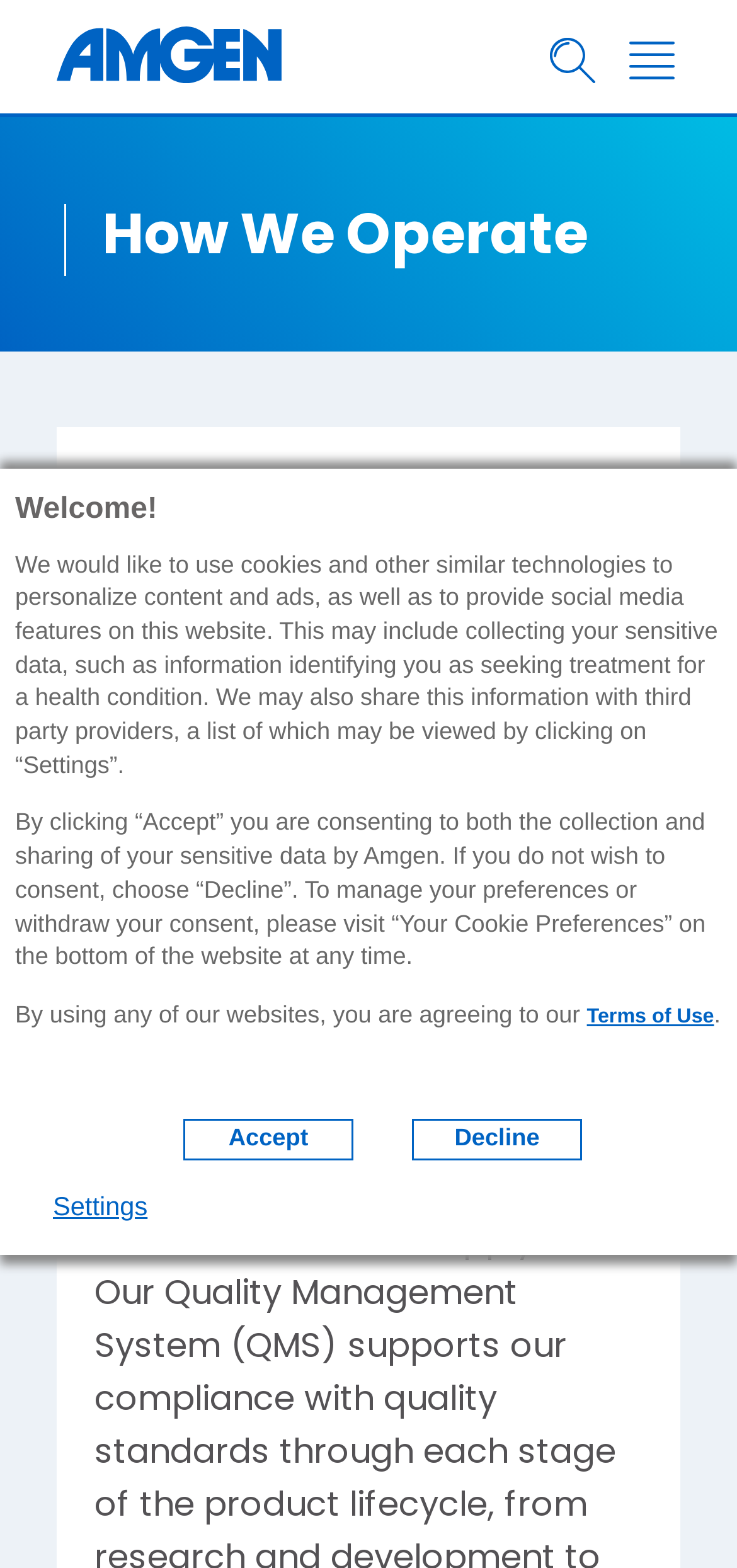Determine the bounding box for the UI element described here: "Decline".

[0.559, 0.714, 0.79, 0.74]